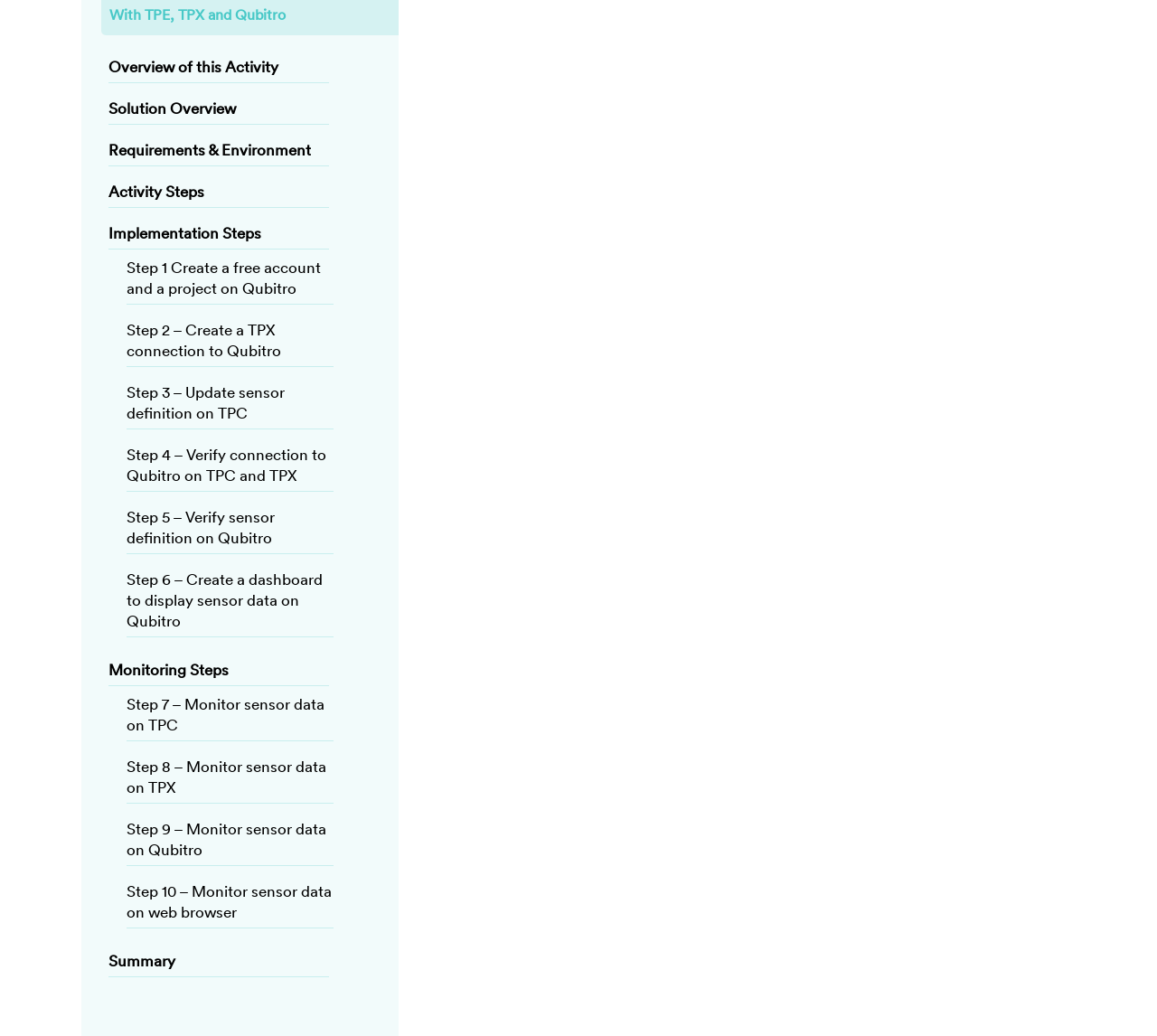Based on the element description: "Summary", identify the bounding box coordinates for this UI element. The coordinates must be four float numbers between 0 and 1, listed as [left, top, right, bottom].

[0.094, 0.917, 0.284, 0.943]